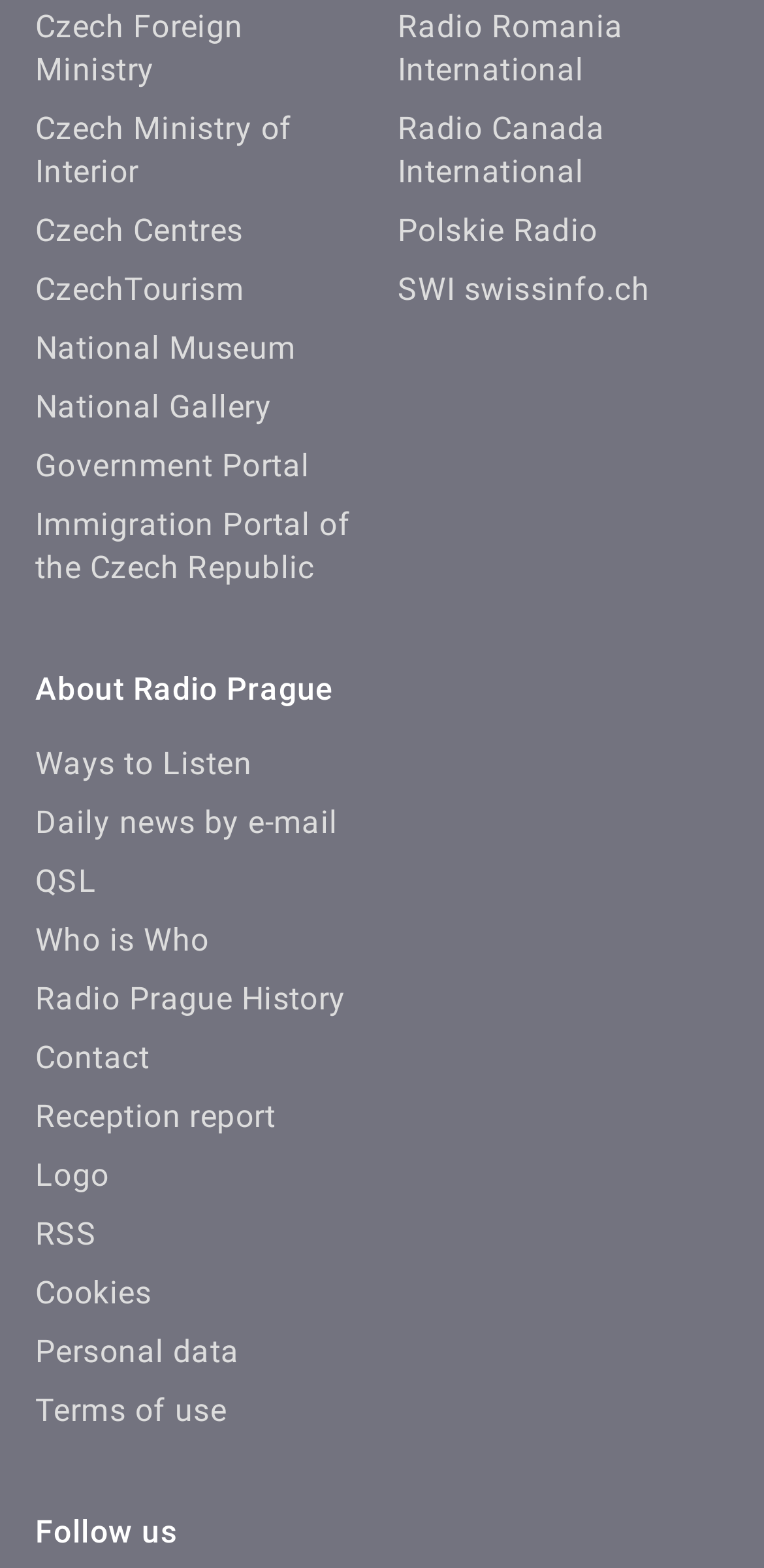How many sections are there in the webpage? From the image, respond with a single word or brief phrase.

2